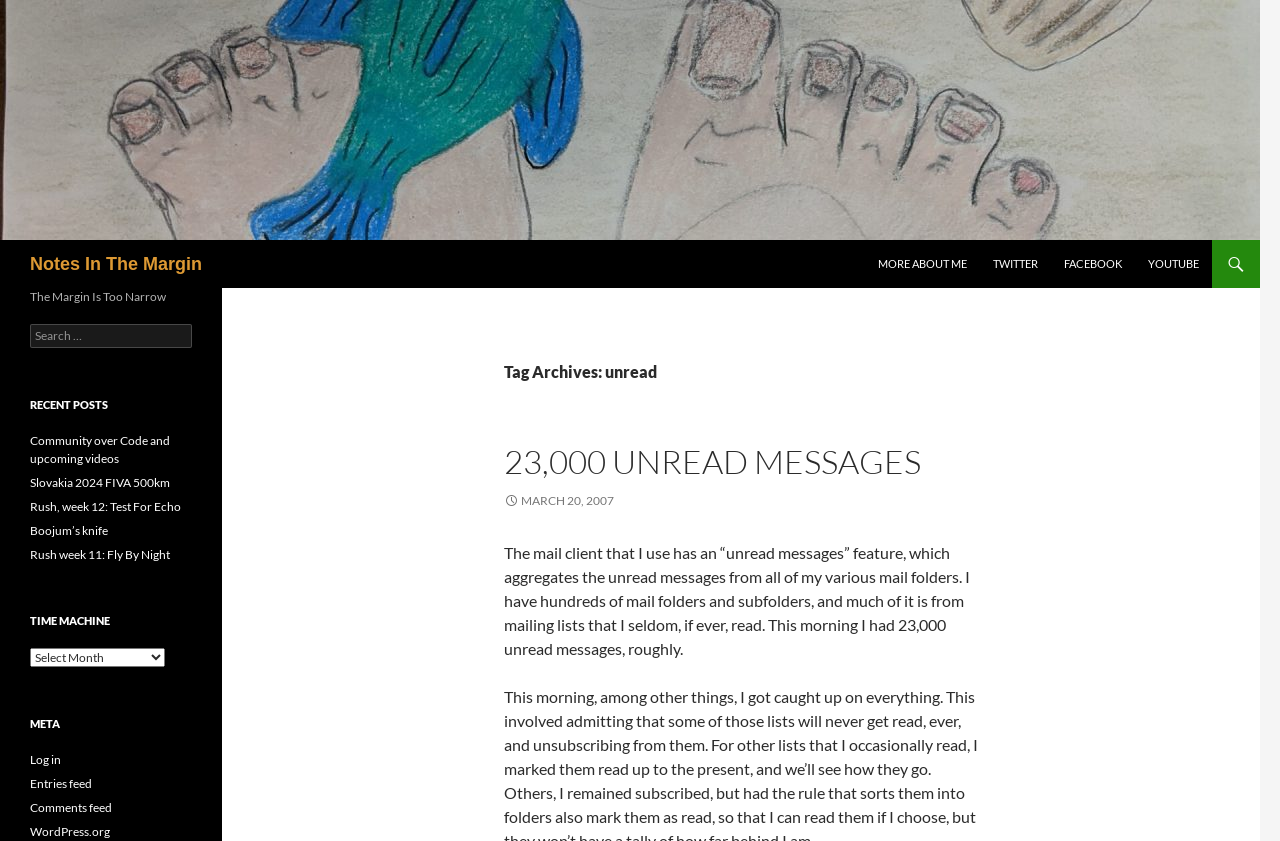Answer with a single word or phrase: 
What is the name of the website?

Notes In The Margin